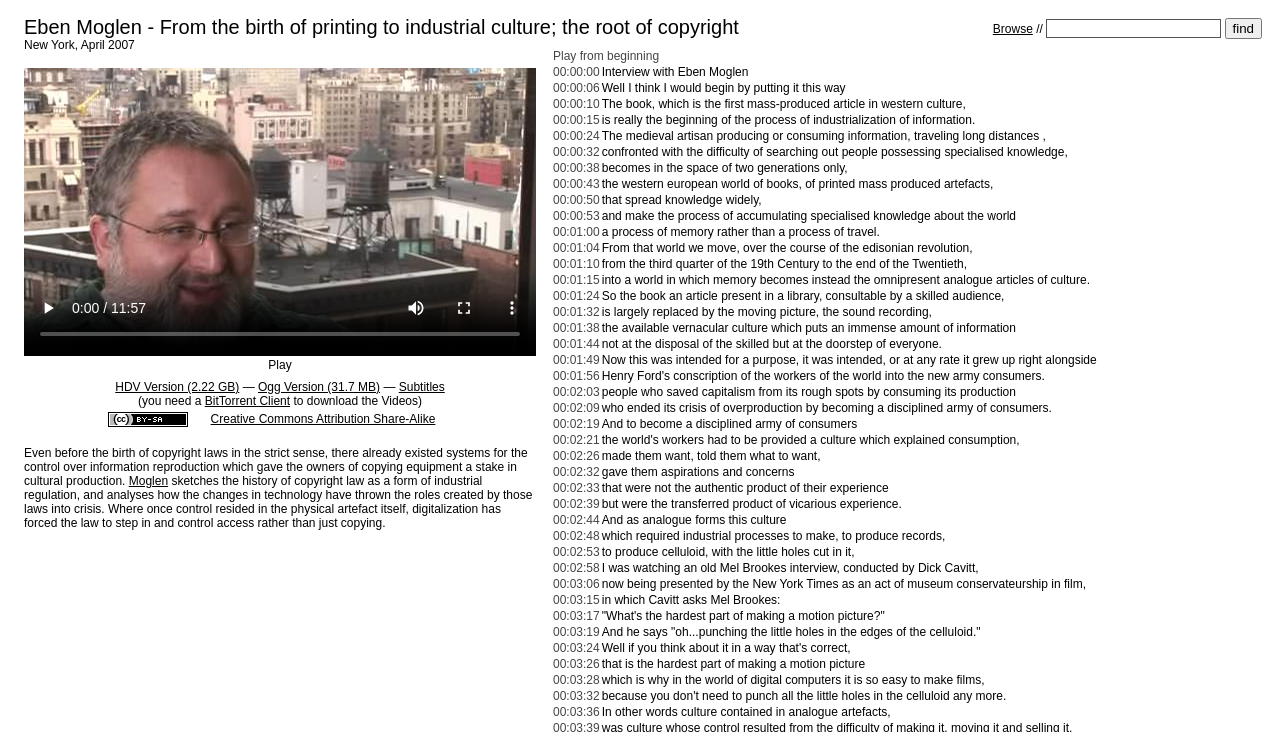Please locate the clickable area by providing the bounding box coordinates to follow this instruction: "Play the video".

[0.019, 0.388, 0.056, 0.454]